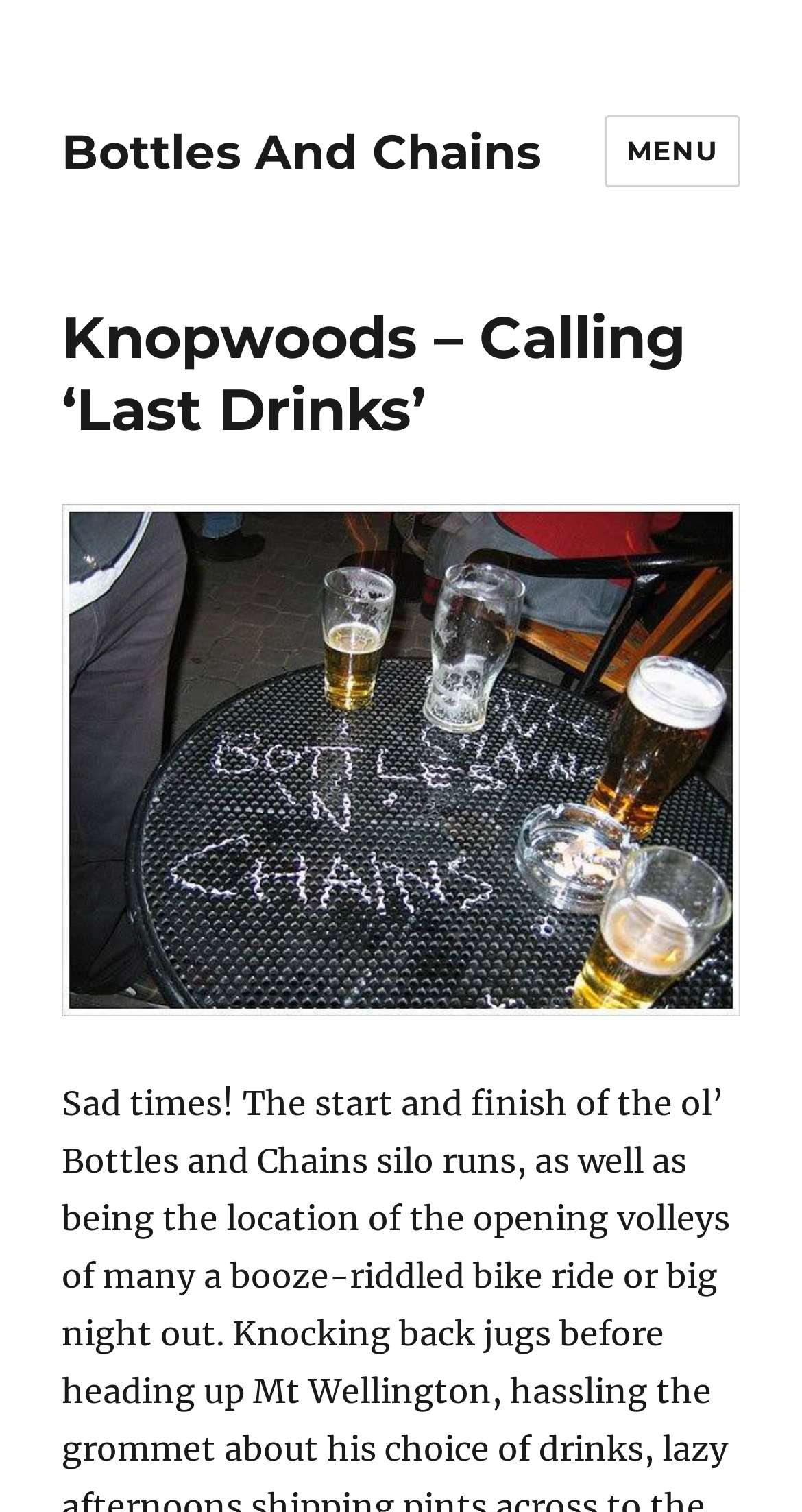Please provide the bounding box coordinates for the UI element as described: "Bottles And Chains". The coordinates must be four floats between 0 and 1, represented as [left, top, right, bottom].

[0.077, 0.081, 0.674, 0.119]